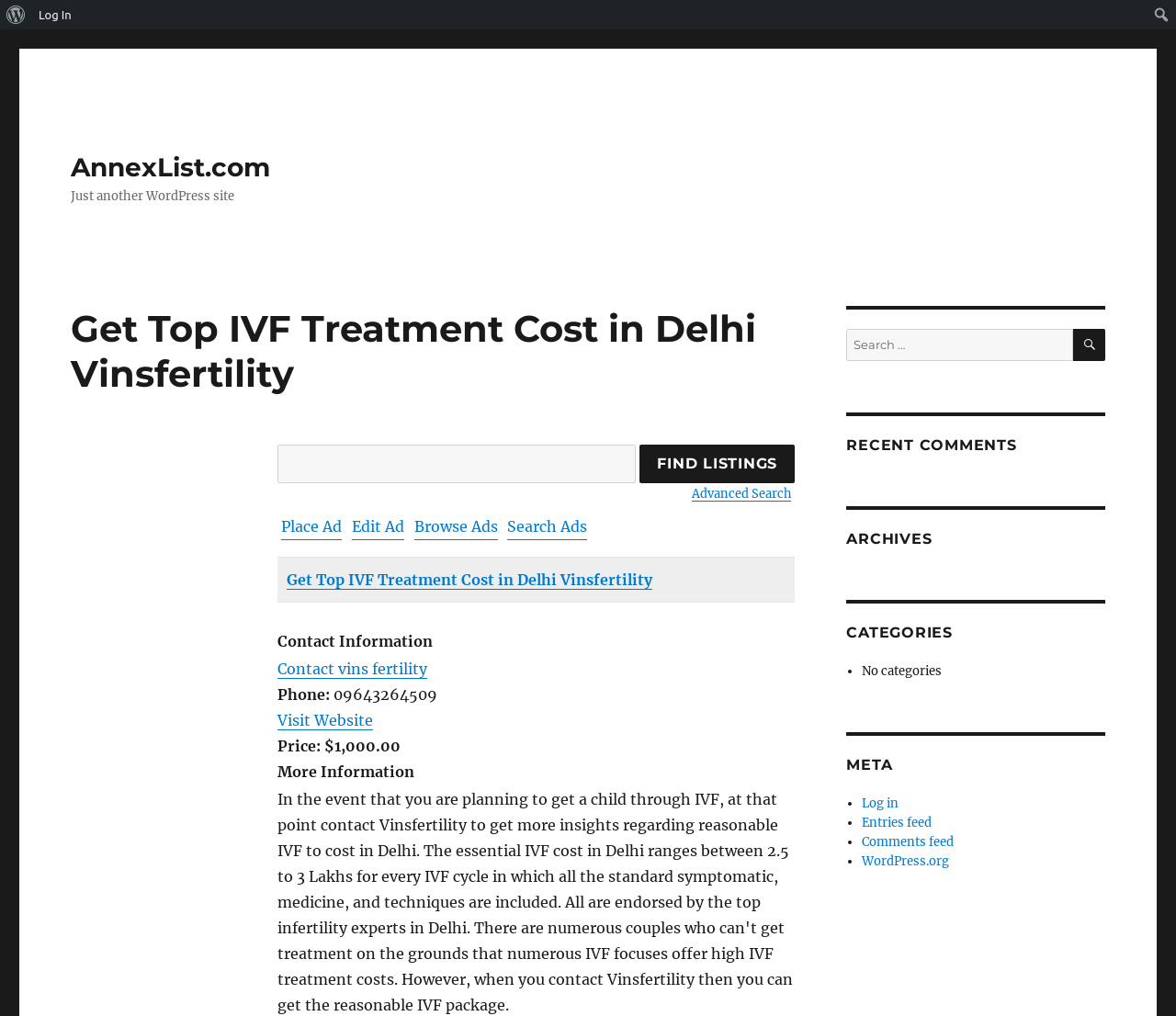What is the phone number of Vinsfertility?
Please ensure your answer to the question is detailed and covers all necessary aspects.

I found the phone number by looking at the 'Contact Information' section, where it is listed as 'Phone: 09643264509'.